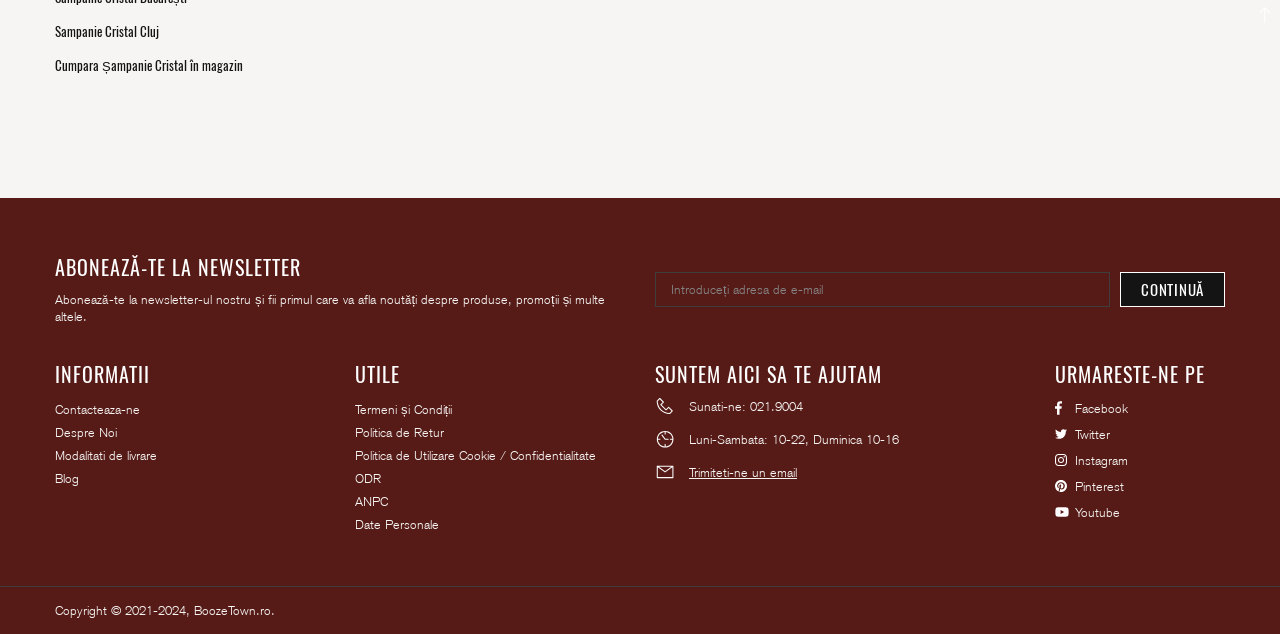Determine the bounding box coordinates of the clickable element to complete this instruction: "Read our blog". Provide the coordinates in the format of four float numbers between 0 and 1, [left, top, right, bottom].

[0.043, 0.741, 0.062, 0.768]